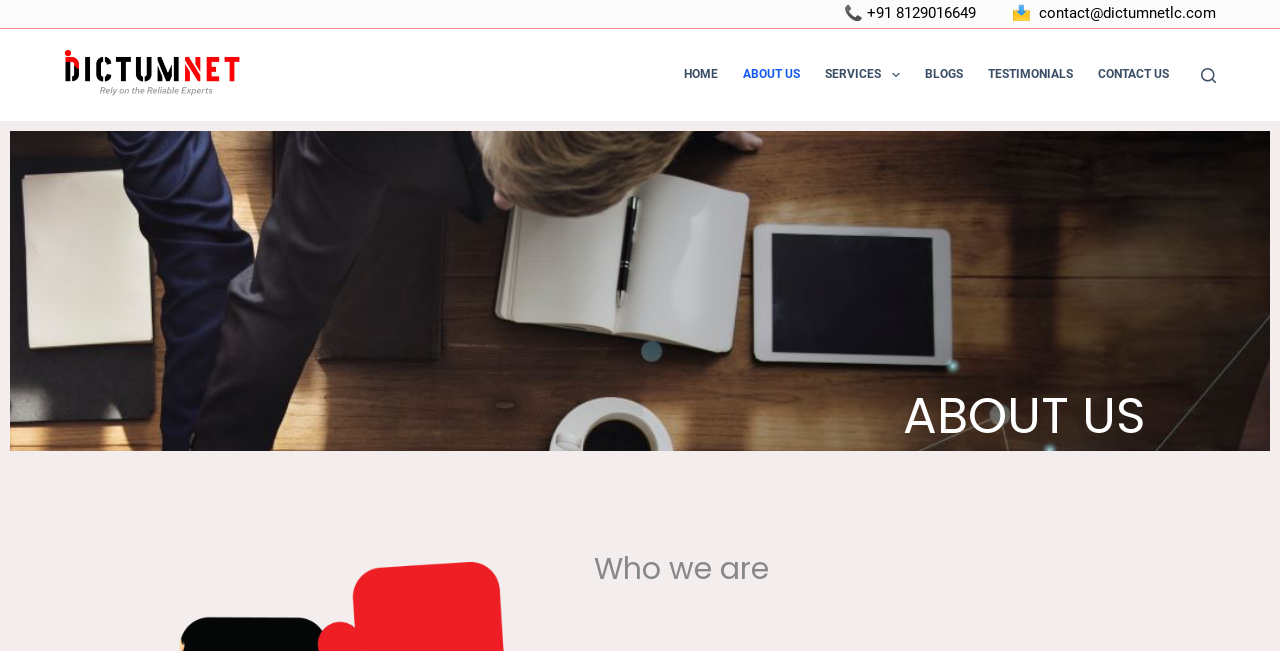What is the last menu item?
Please provide a comprehensive answer to the question based on the webpage screenshot.

I found the last menu item by looking at the navigation menu at the top of the webpage, where there are several menu items, and the last one is 'CONTACT US'.